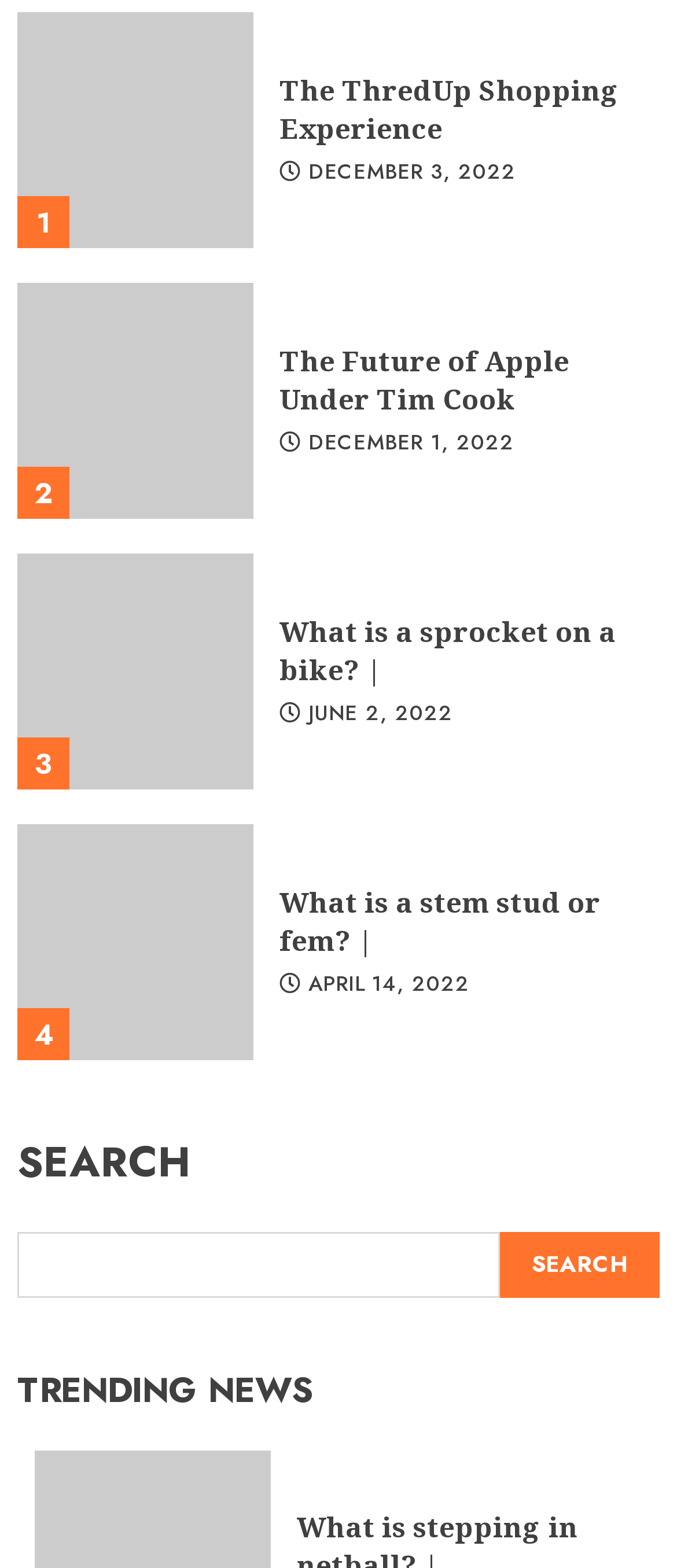Determine the bounding box coordinates of the clickable element to achieve the following action: 'Search for something'. Provide the coordinates as four float values between 0 and 1, formatted as [left, top, right, bottom].

[0.026, 0.785, 0.737, 0.827]